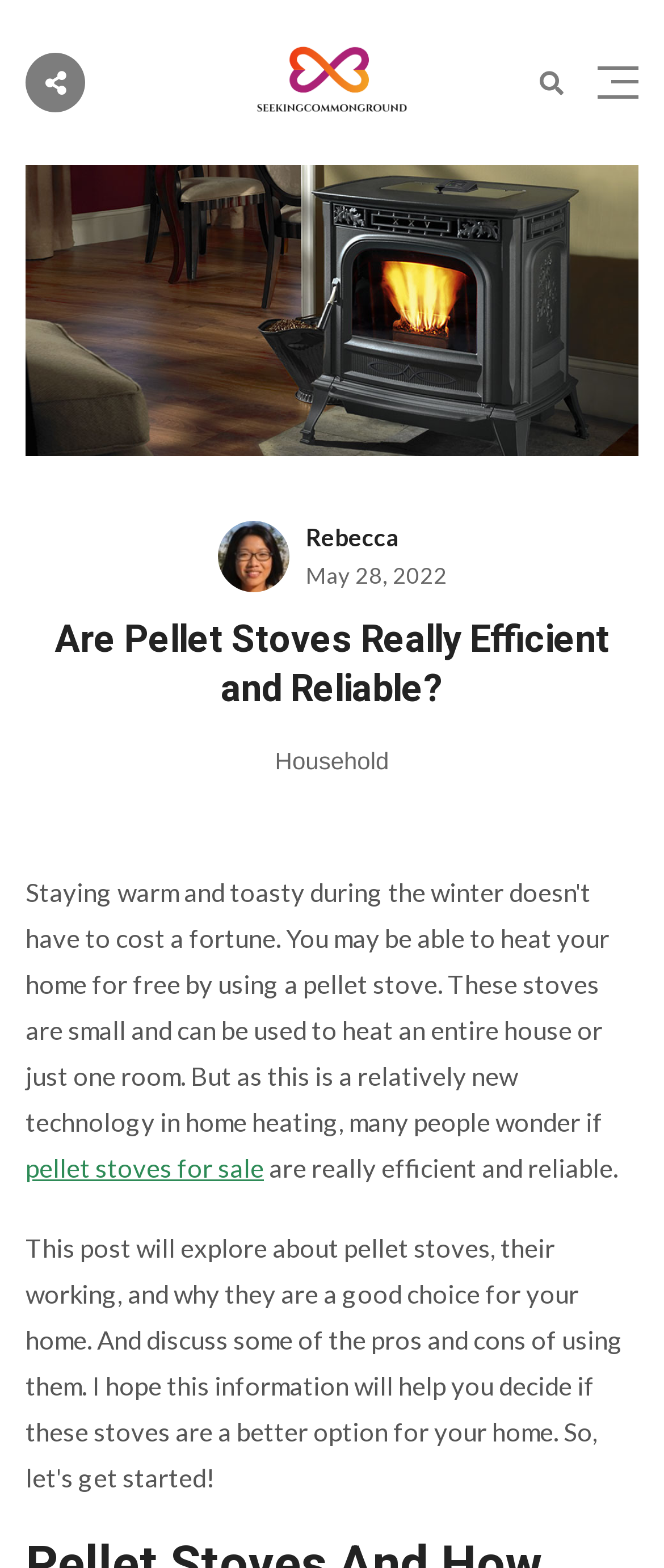Observe the image and answer the following question in detail: What is the topic related to?

The topic is related to household, as indicated by the link 'Household' on the webpage.